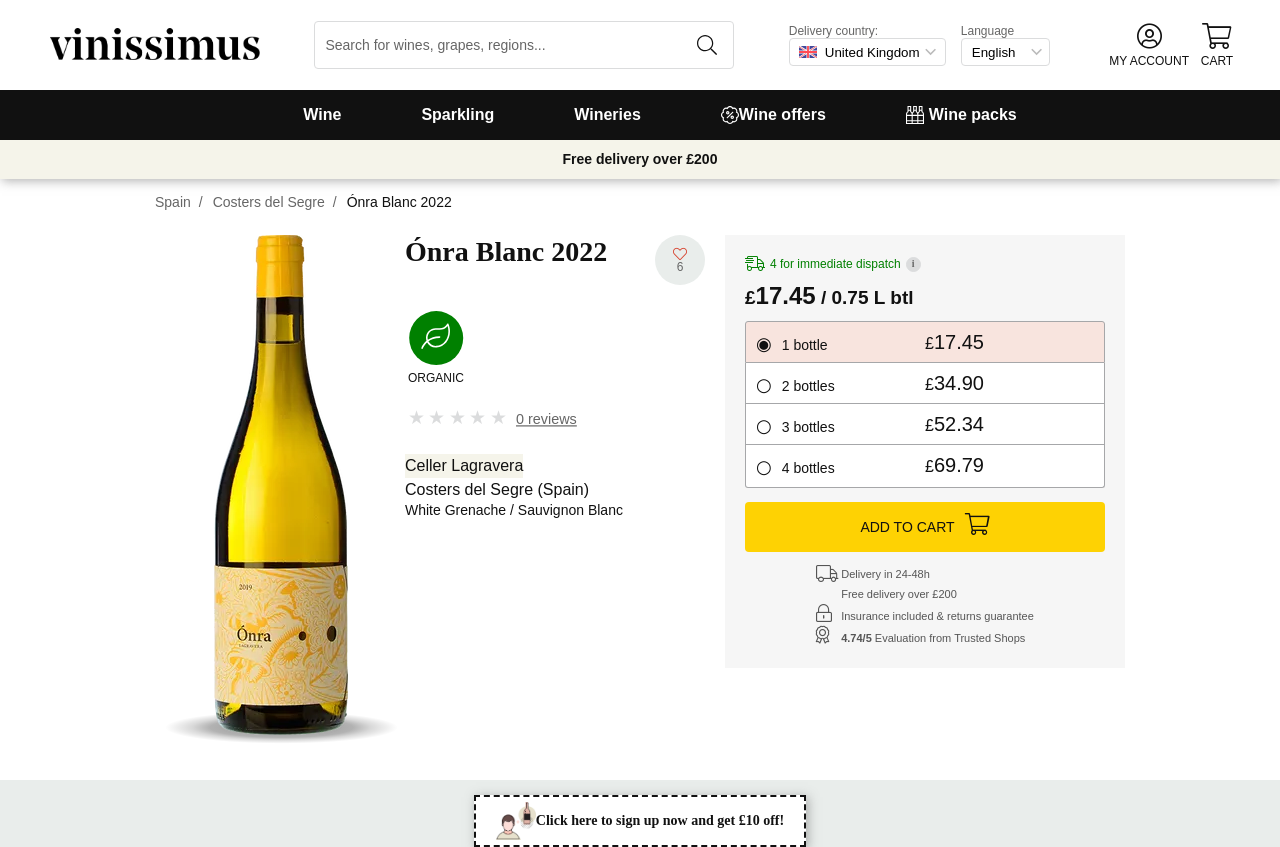Respond to the following question with a brief word or phrase:
Is this product organic?

Yes